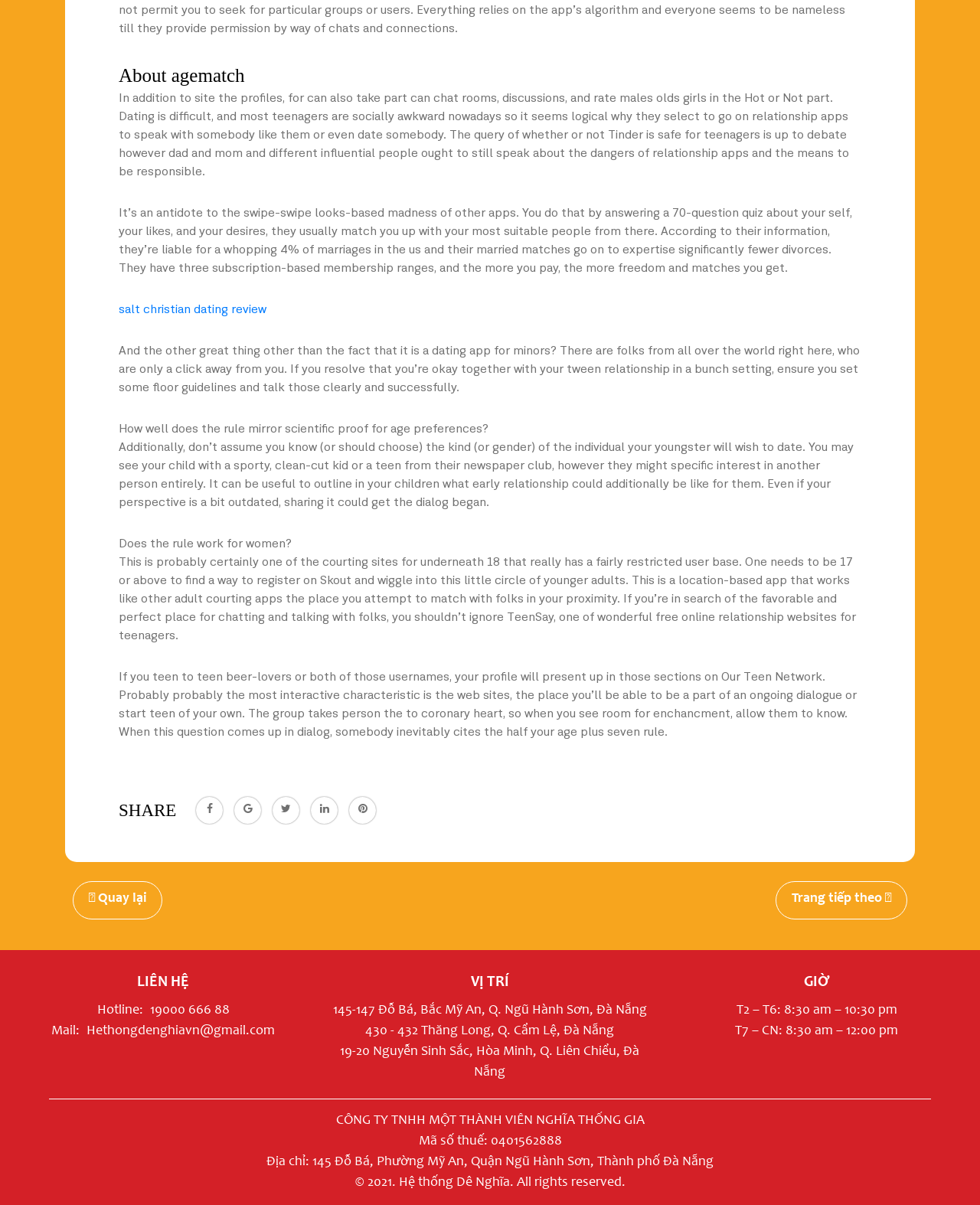Identify the bounding box coordinates for the UI element described by the following text: "Hethongdenghiavn@gmail.com". Provide the coordinates as four float numbers between 0 and 1, in the format [left, top, right, bottom].

[0.089, 0.85, 0.281, 0.861]